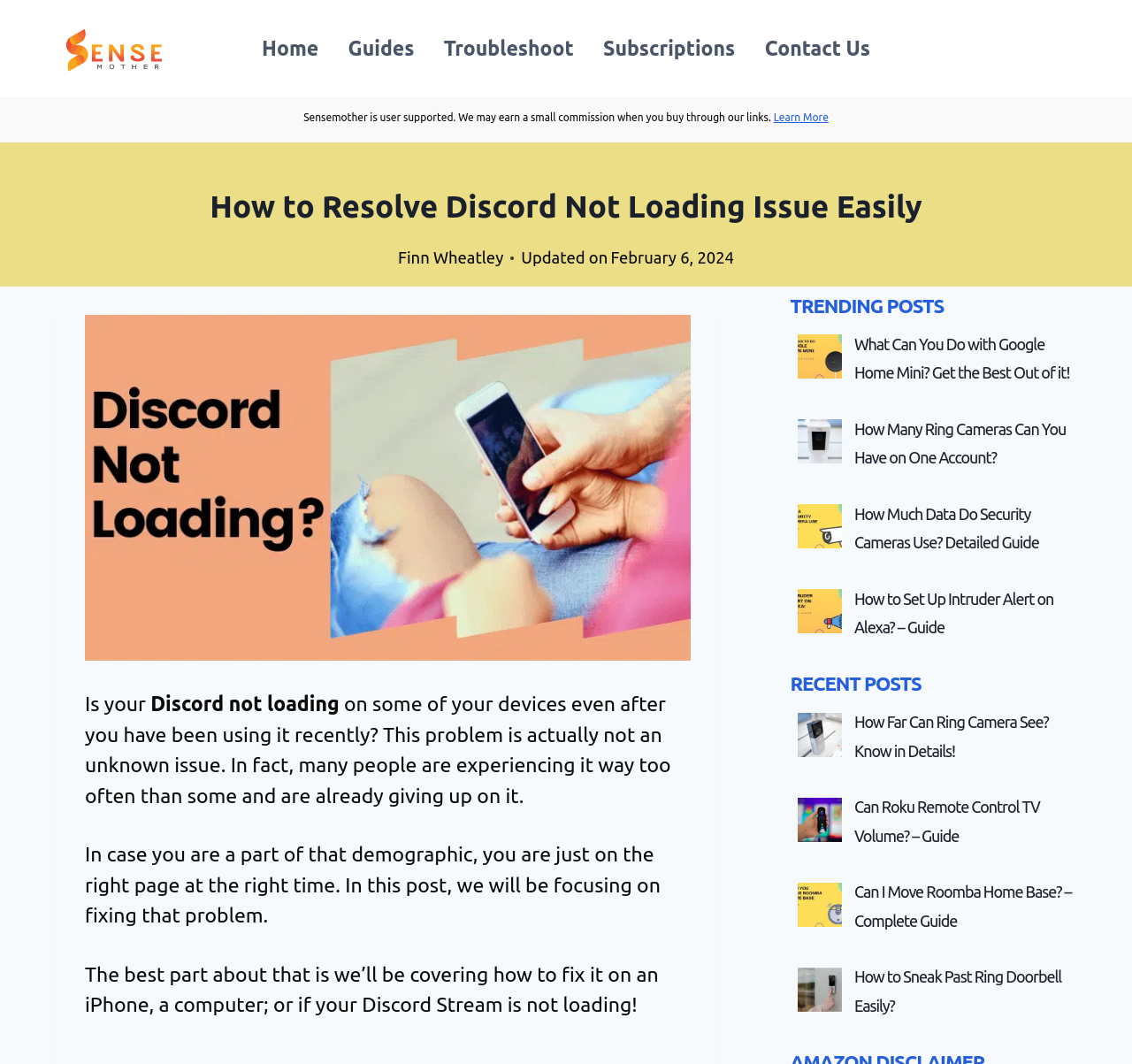How many navigation links are there?
Can you provide a detailed and comprehensive answer to the question?

There are 5 navigation links, which are 'Home', 'Guides', 'Troubleshoot', 'Subscriptions', and 'Contact Us', located at the top of the webpage, within the navigation element with the description 'Primary Navigation'.